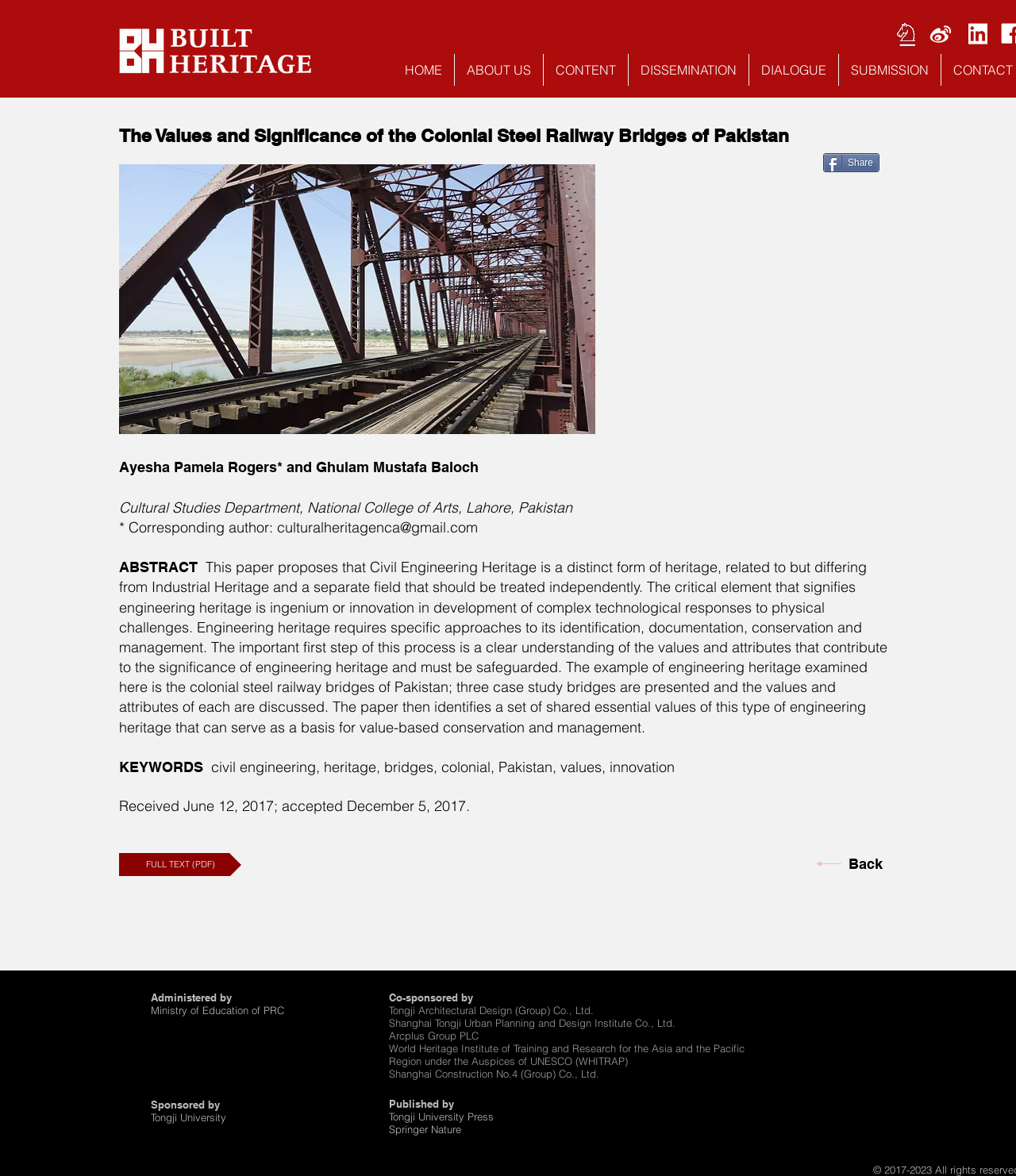Describe all the key features of the webpage in detail.

This webpage appears to be an academic journal article or paper titled "The Values and Significance of the Colonial Steel Railway Bridges of Pakistan" by Ayesha Pamela Rogers and Ghulam Mustafa Baloch. 

At the top of the page, there are several links, including three on the right side, and a row of navigation links in the middle, which include "HOME", "ABOUT US", "CONTENT", "DISSEMINATION", "DIALOGUE", and "SUBMISSION". 

Below the navigation links, the main content of the page begins with a heading that displays the title of the article. There is a "Share" button to the right of the title. 

The authors' names and affiliations are listed below the title, along with the corresponding author's email address. 

The abstract of the article follows, which discusses the significance of civil engineering heritage, specifically the colonial steel railway bridges of Pakistan. 

Below the abstract, there are sections for "KEYWORDS" and a list of keywords related to the article. 

The article also includes information about when it was received and accepted, as well as a link to the full text in PDF format. 

At the bottom of the page, there are links to navigate to other pages, including "Back" and an empty link. 

The footer of the page lists the co-sponsors, administrators, sponsors, and publishers of the journal, including Tongji University, Ministry of Education of PRC, and Springer Nature. The copyright information is also displayed at the very bottom of the page.